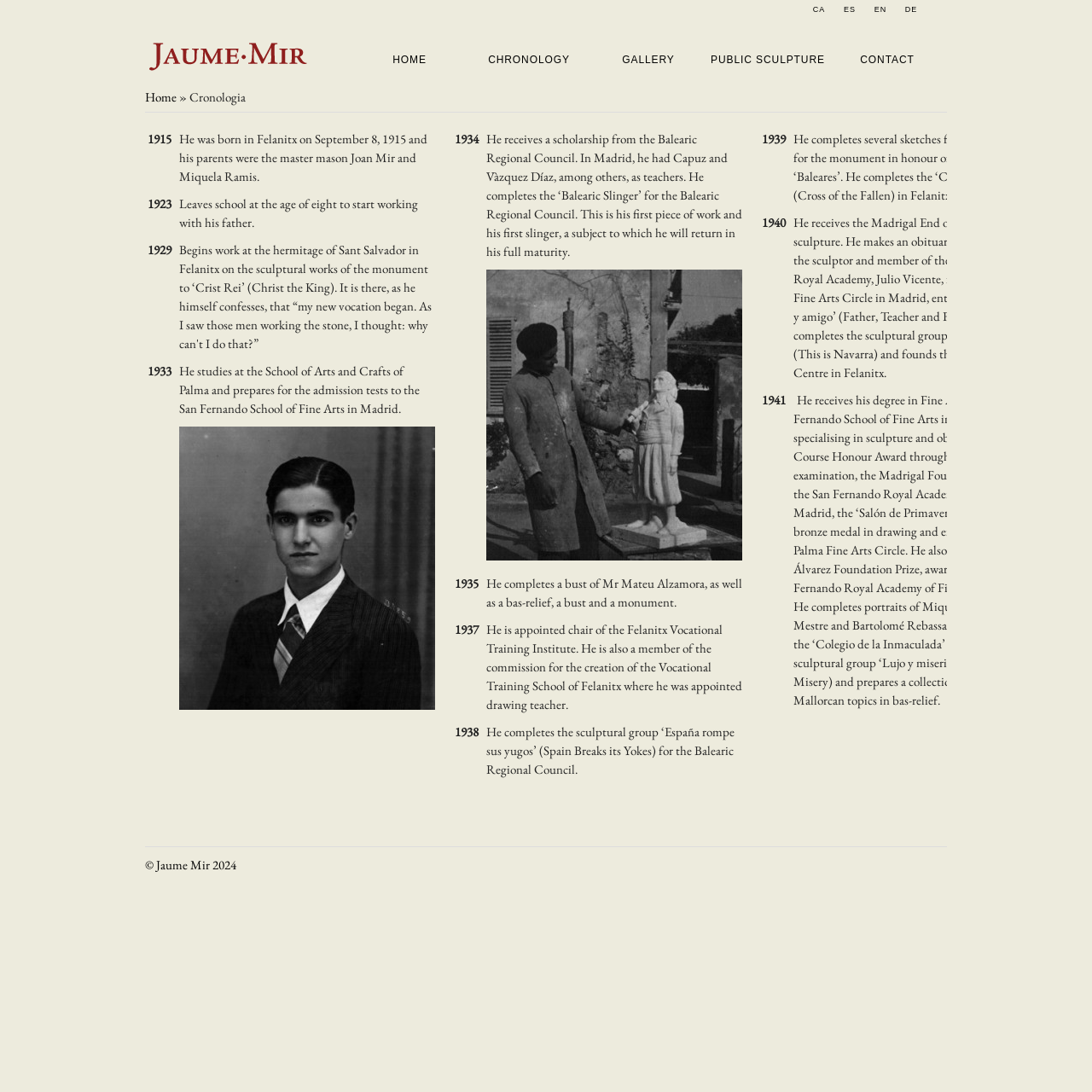Determine the bounding box coordinates of the section to be clicked to follow the instruction: "Click the 'HOME' link". The coordinates should be given as four float numbers between 0 and 1, formatted as [left, top, right, bottom].

[0.32, 0.044, 0.43, 0.066]